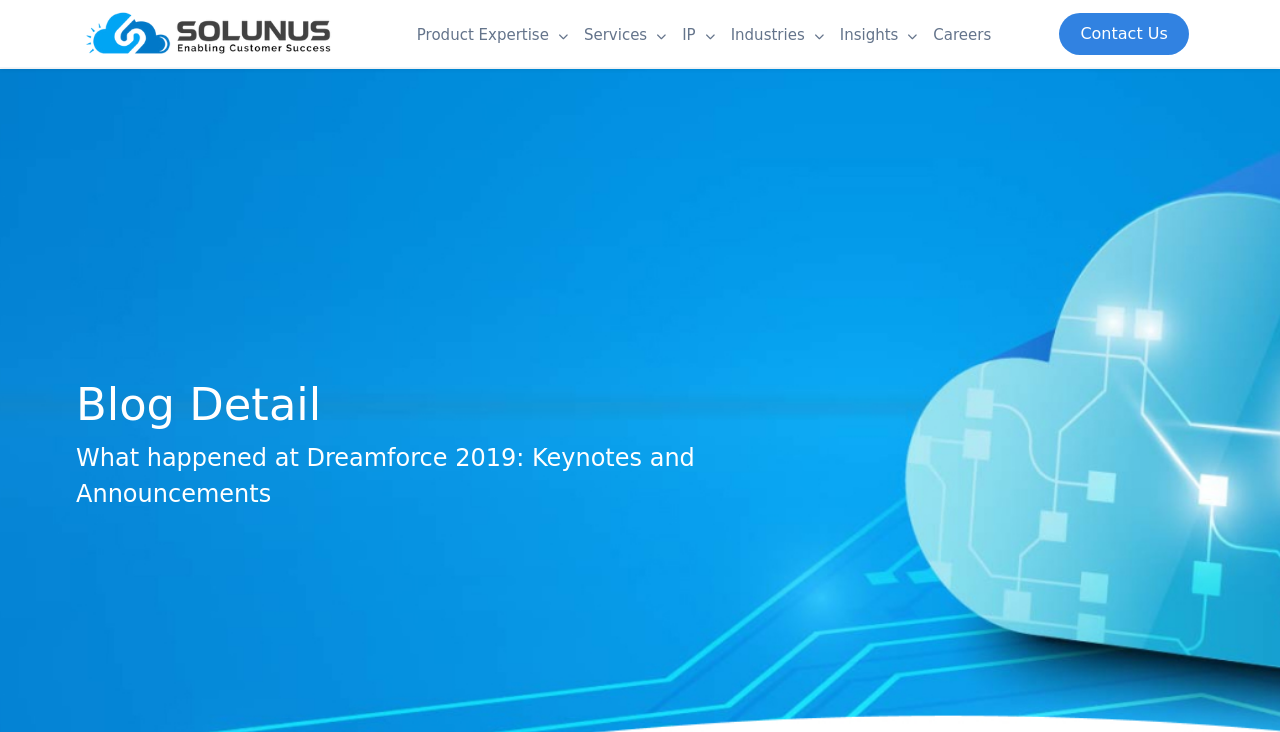What are the categories available in the top navigation menu?
Please provide a detailed answer to the question.

The buttons in the top navigation menu have the following categories: Product Expertise, Services, IP, Industries, and Insights, which can be inferred from the button texts.